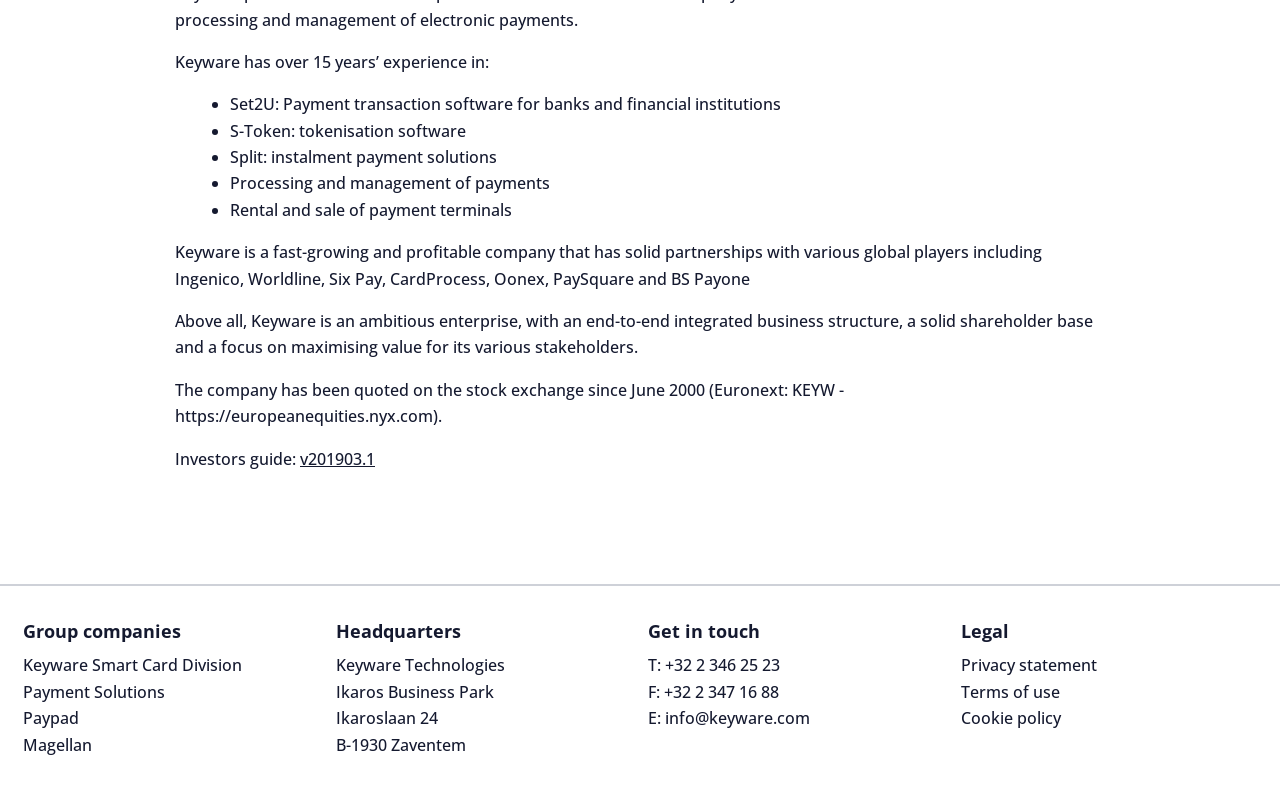Bounding box coordinates are specified in the format (top-left x, top-left y, bottom-right x, bottom-right y). All values are floating point numbers bounded between 0 and 1. Please provide the bounding box coordinate of the region this sentence describes: +32 2 346 25 23

[0.52, 0.828, 0.609, 0.856]